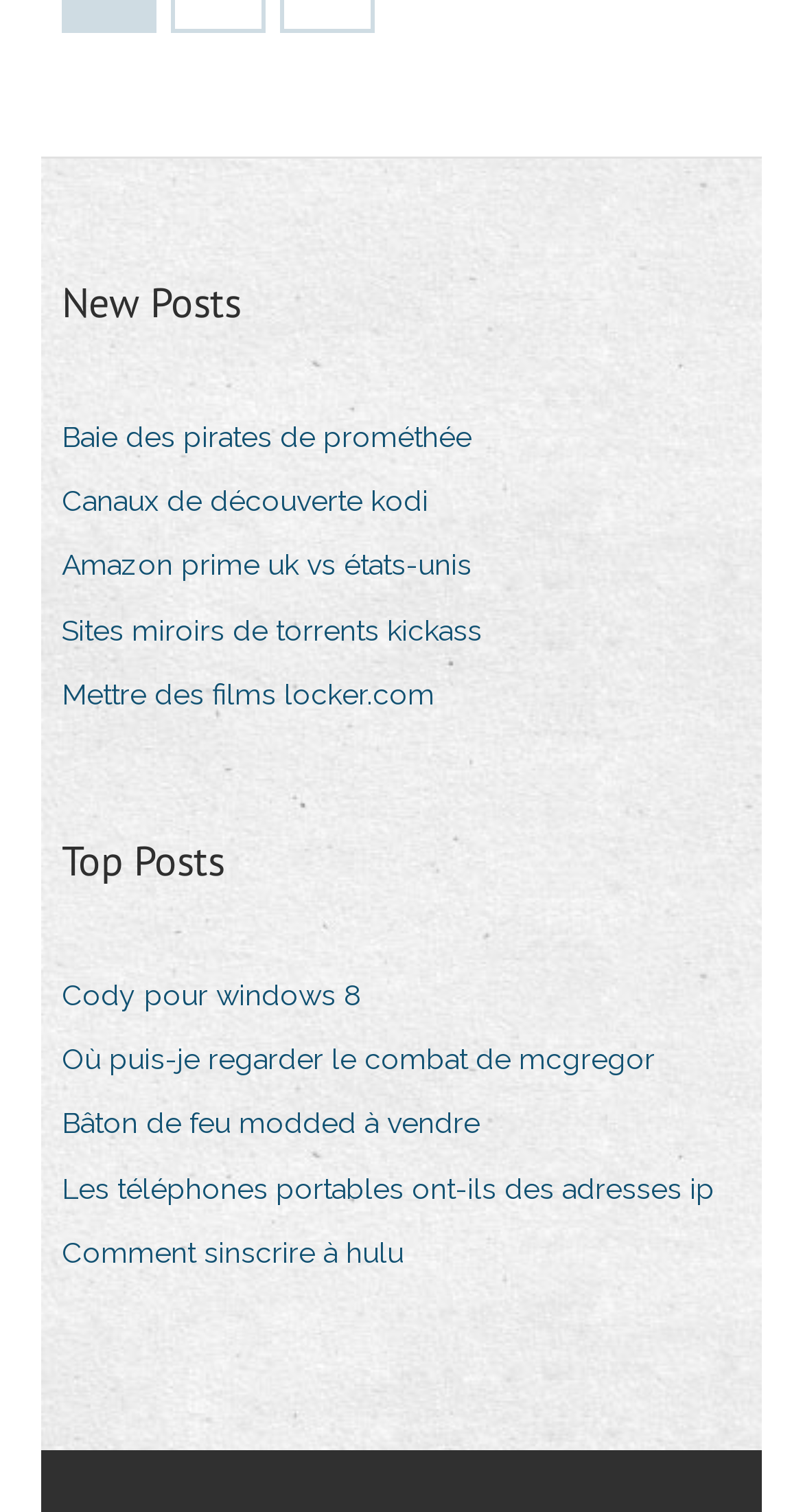What is the category of the first post? Observe the screenshot and provide a one-word or short phrase answer.

New Posts